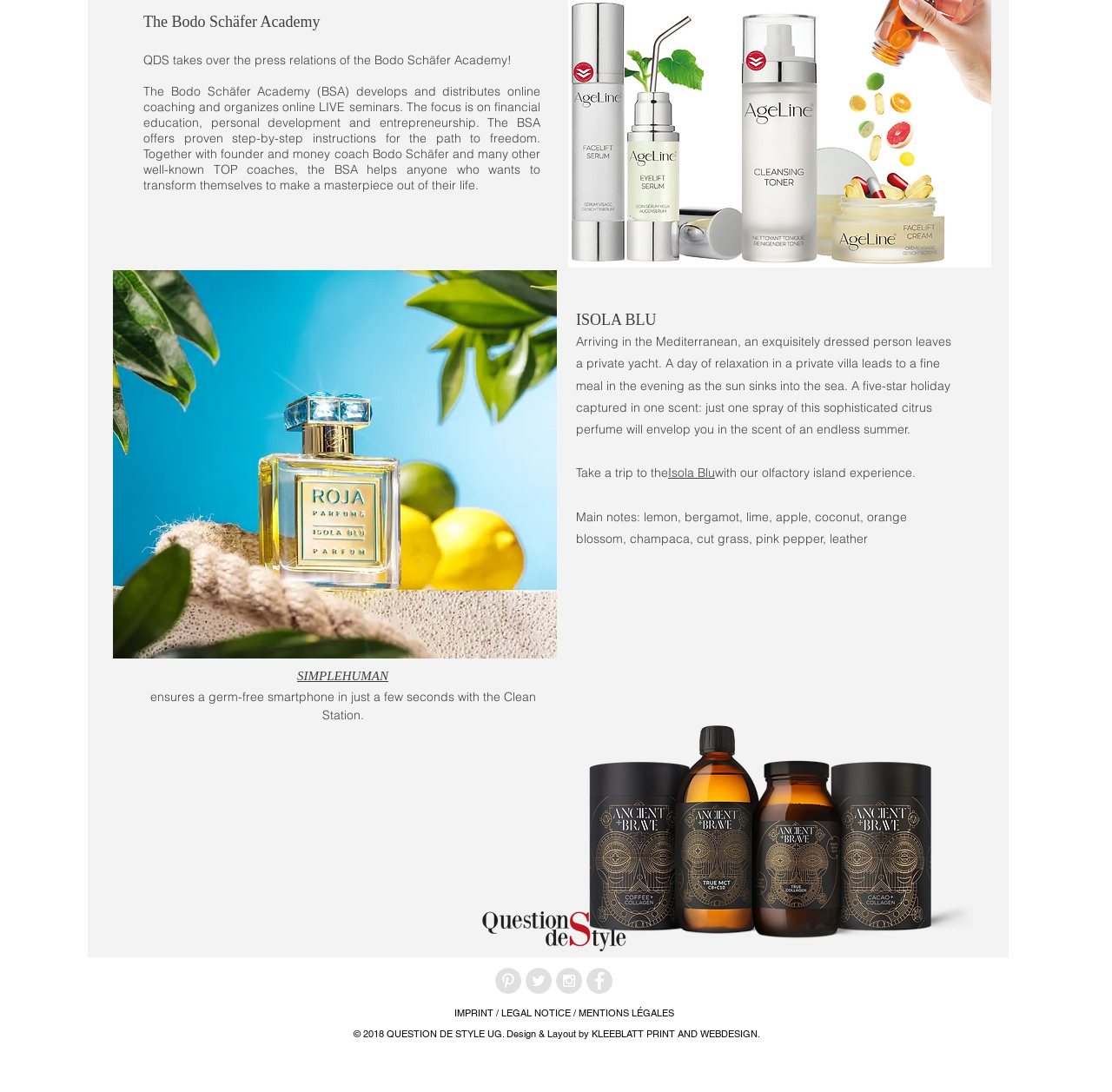Using the element description: "aria-label="Instagram - Grey Circle"", determine the bounding box coordinates for the specified UI element. The coordinates should be four float numbers between 0 and 1, [left, top, right, bottom].

[0.5, 0.886, 0.523, 0.91]